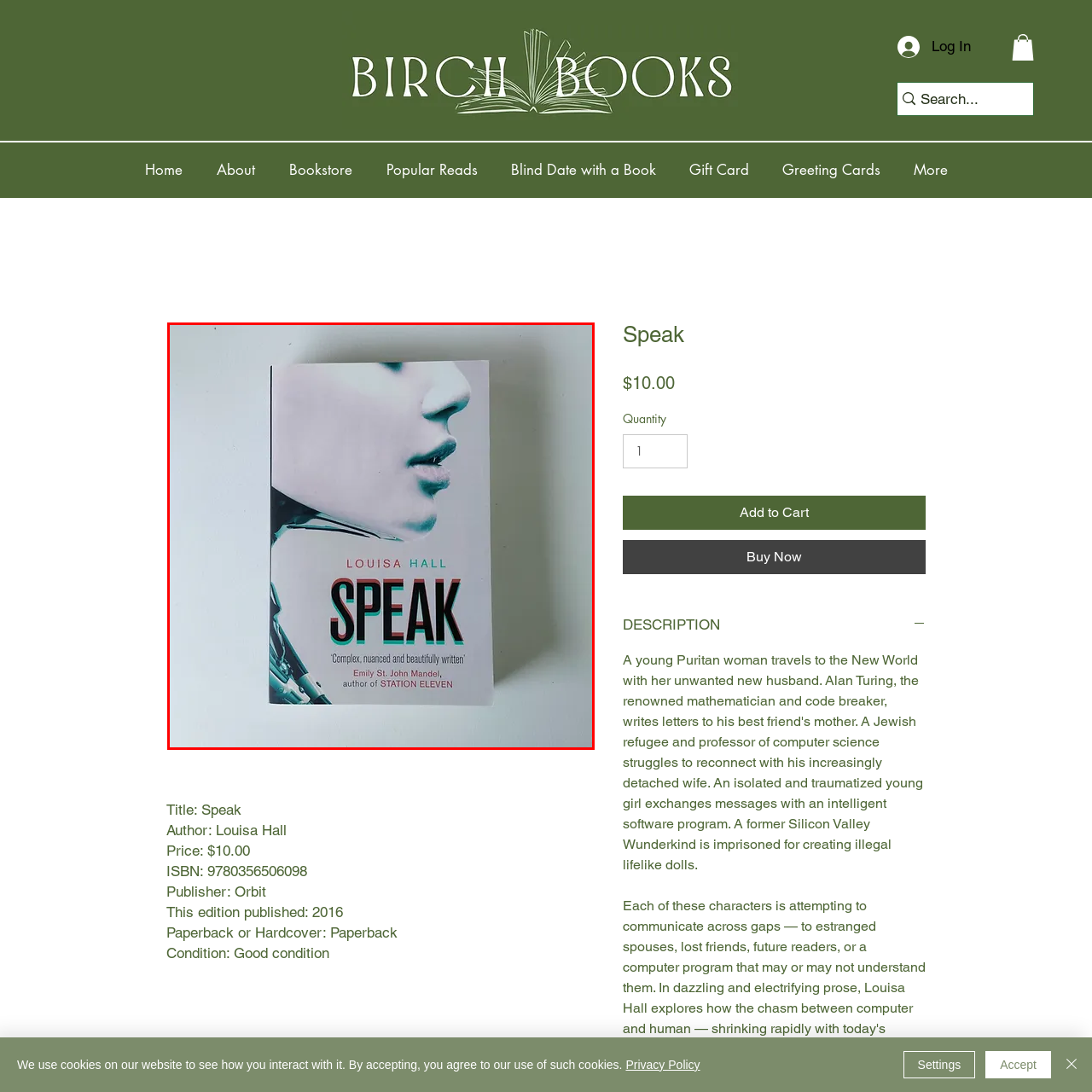Who wrote the quote on the book cover?
Pay attention to the image outlined by the red bounding box and provide a thorough explanation in your answer, using clues from the image.

The quote on the book cover is attributed to Emily St. John Mandel, who is the author of 'Station Eleven', as indicated by the text beneath the title.